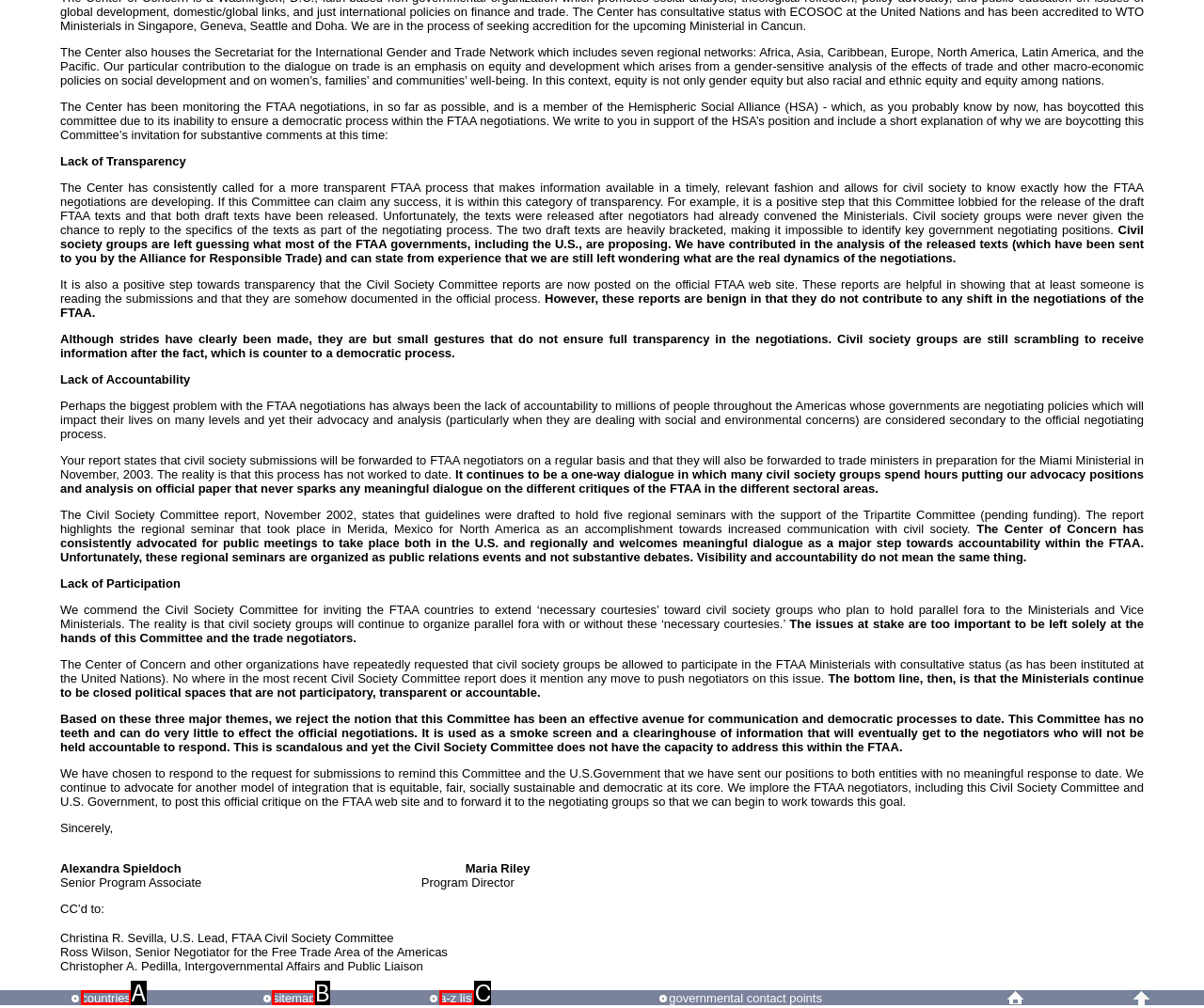Select the letter that corresponds to the UI element described as: News
Answer by providing the letter from the given choices.

None